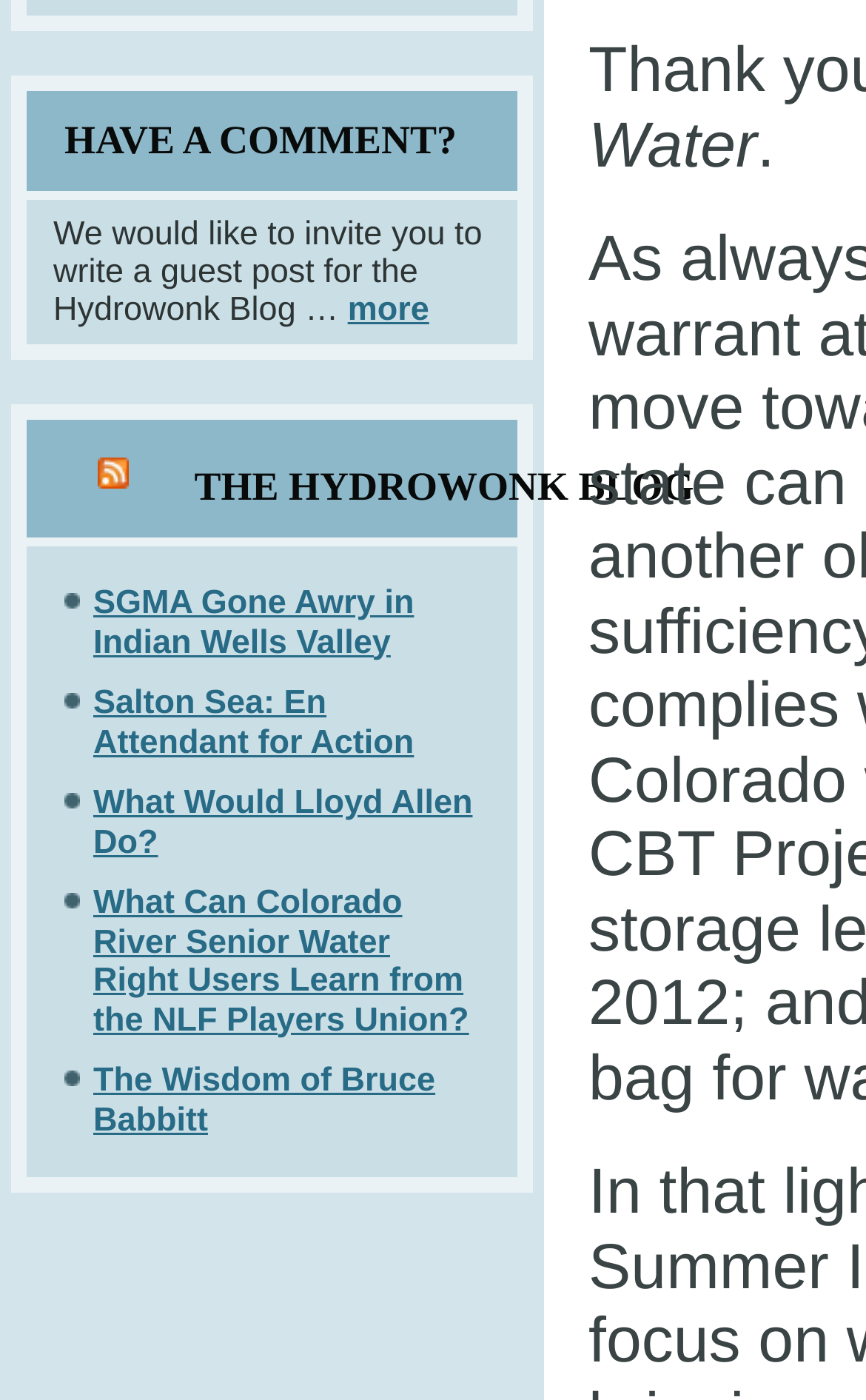Determine the bounding box coordinates for the HTML element described here: "parent_node: THE HYDROWONK BLOG".

[0.1, 0.332, 0.162, 0.363]